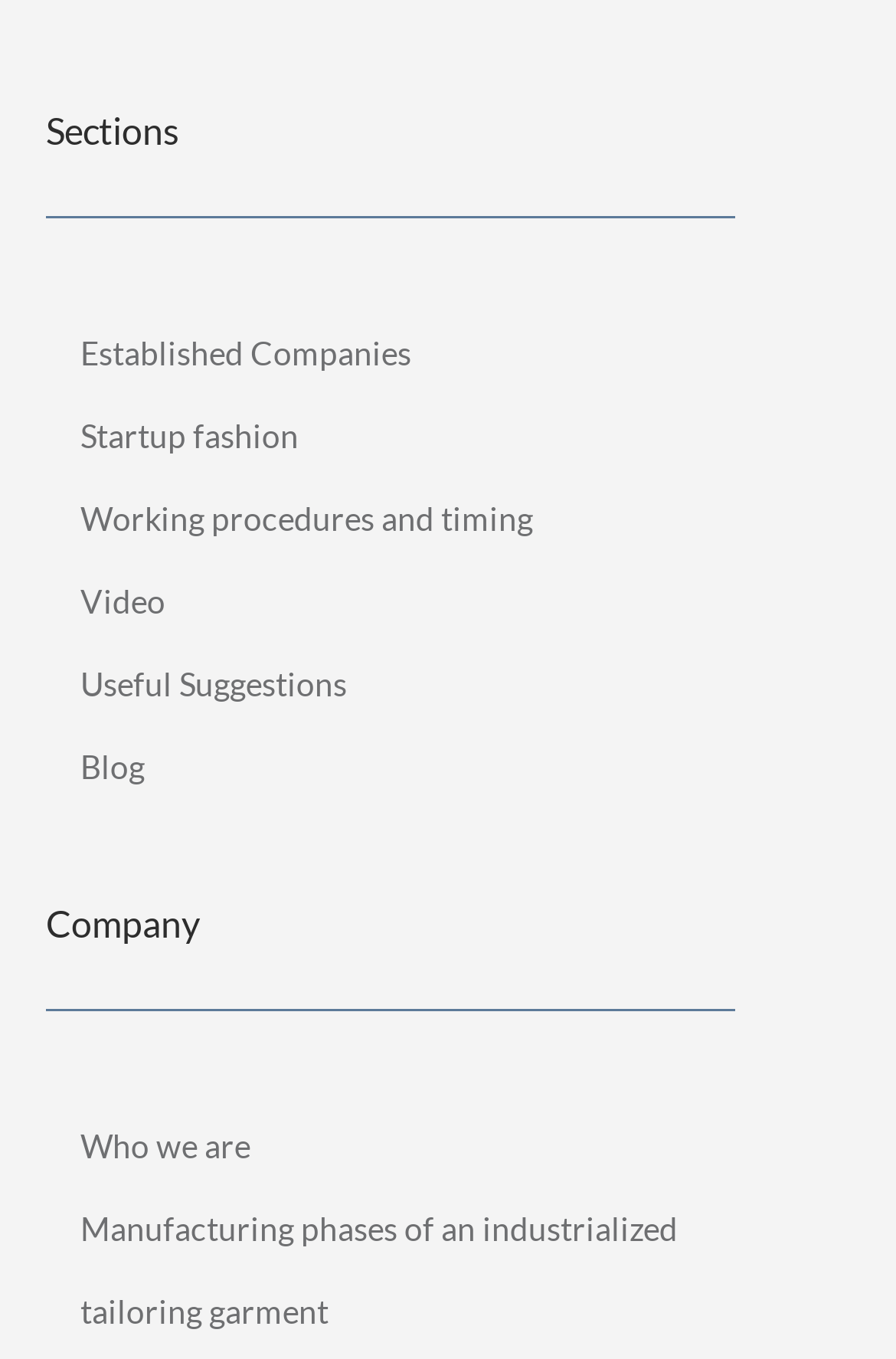Using a single word or phrase, answer the following question: 
What is the last link under 'Company'?

Manufacturing phases of an industrialized tailoring garment